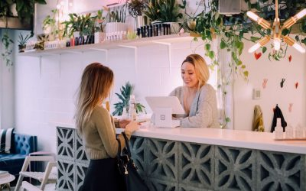What is the atmosphere of the salon?
Use the information from the image to give a detailed answer to the question.

The image features a beautifully decorated salon with lush greenery, colorful products displayed neatly on shelves, and contemporary furnishings, which creates a warm and inviting atmosphere, likely aimed at providing clients with both beauty and wellness experiences.